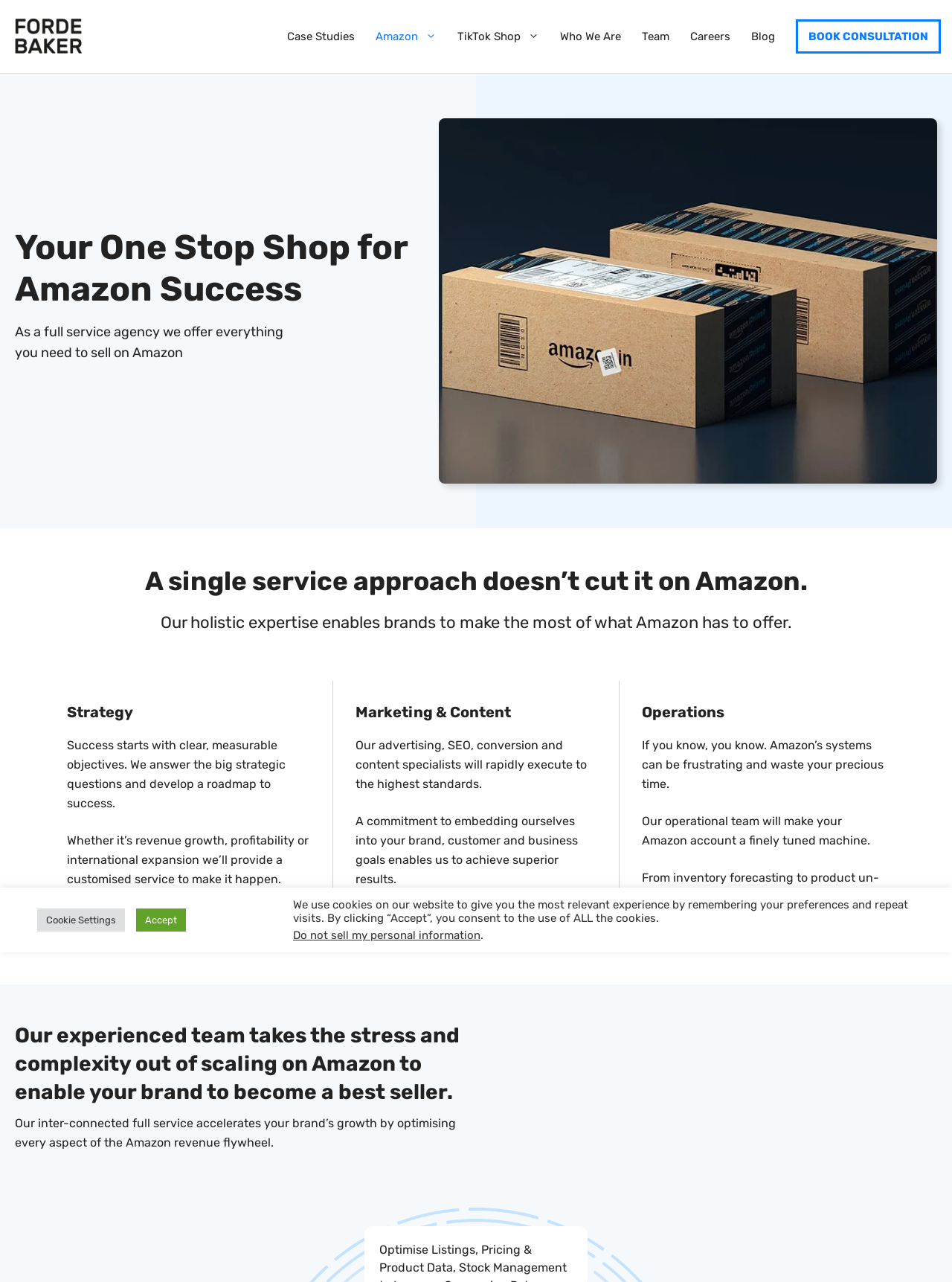Highlight the bounding box coordinates of the element that should be clicked to carry out the following instruction: "Read about Marketing & Content". The coordinates must be given as four float numbers ranging from 0 to 1, i.e., [left, top, right, bottom].

[0.373, 0.548, 0.627, 0.562]